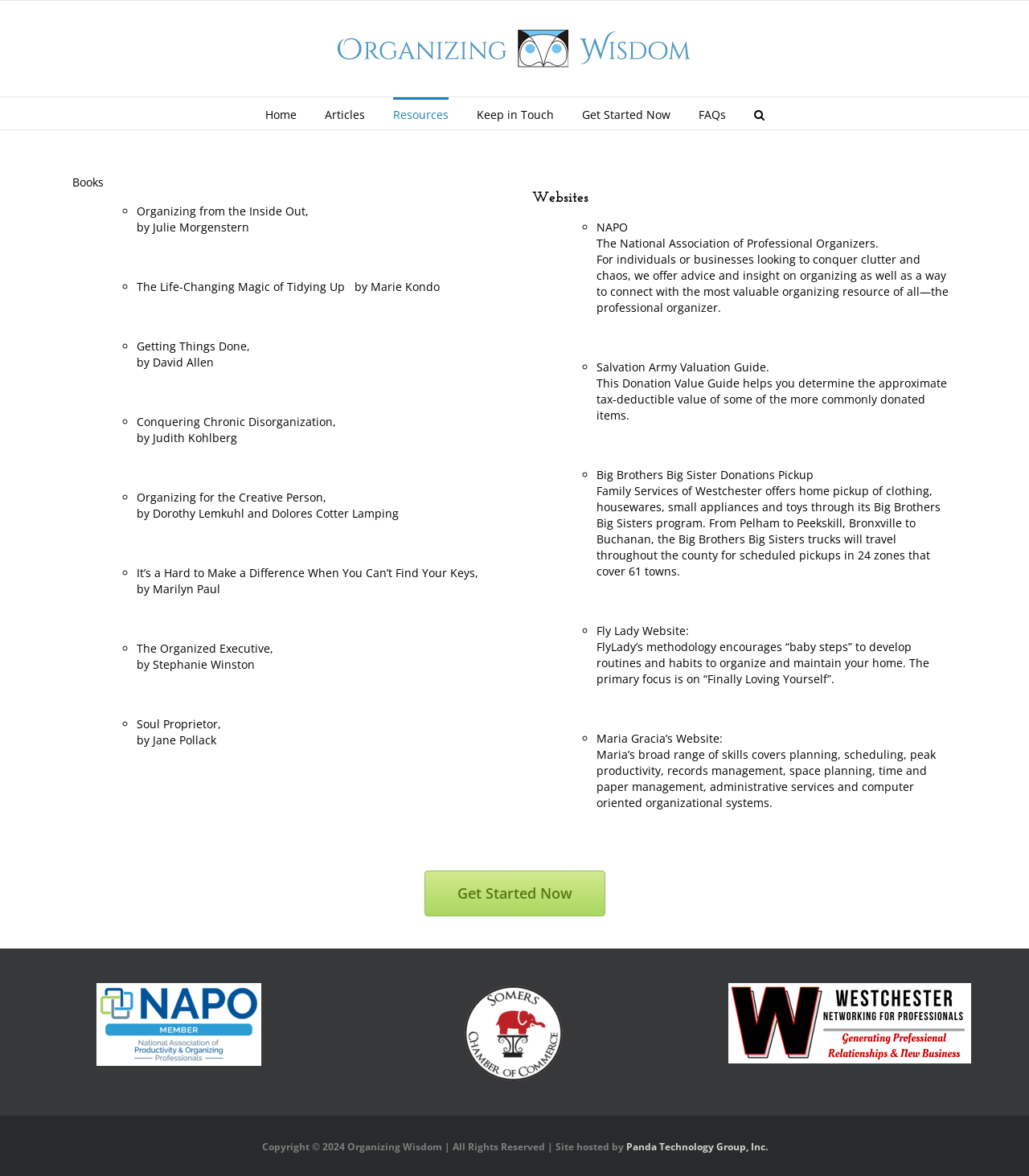Find the bounding box coordinates corresponding to the UI element with the description: "Resources". The coordinates should be formatted as [left, top, right, bottom], with values as floats between 0 and 1.

[0.382, 0.083, 0.436, 0.11]